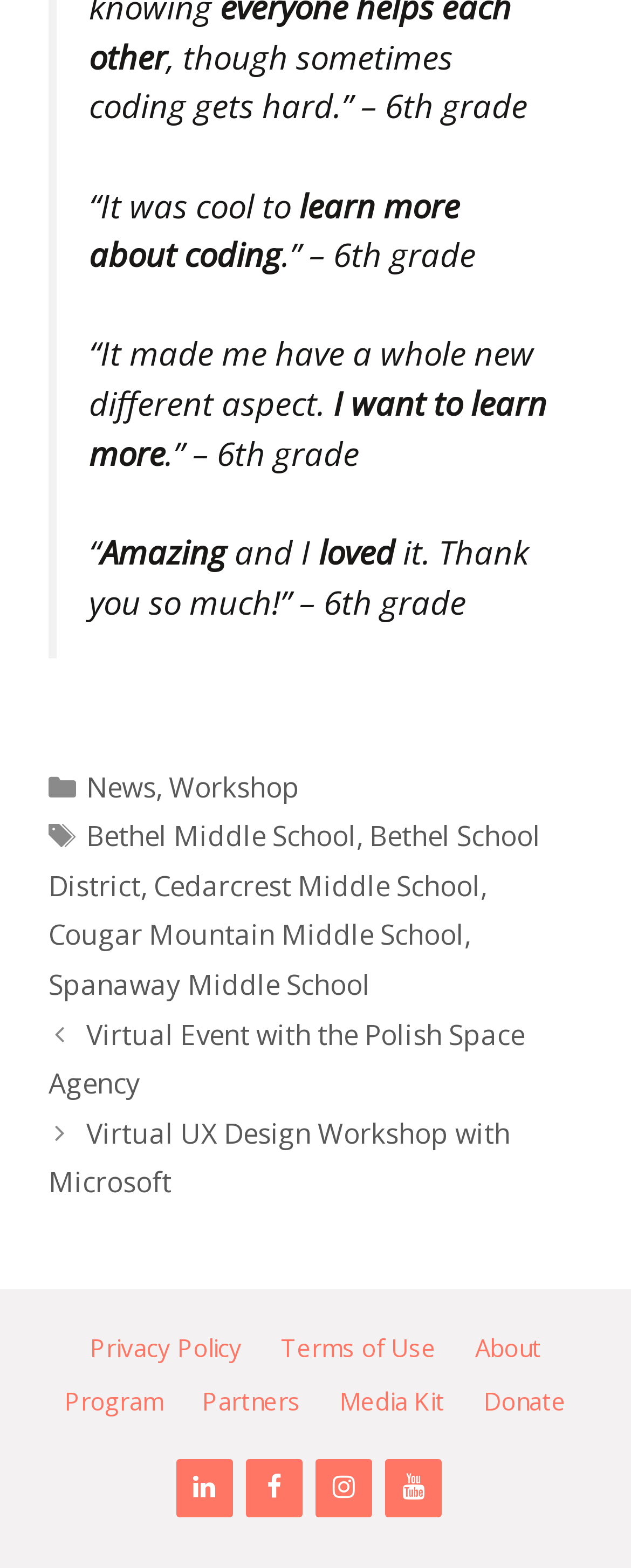Please locate the bounding box coordinates of the region I need to click to follow this instruction: "Click the MENU button".

None